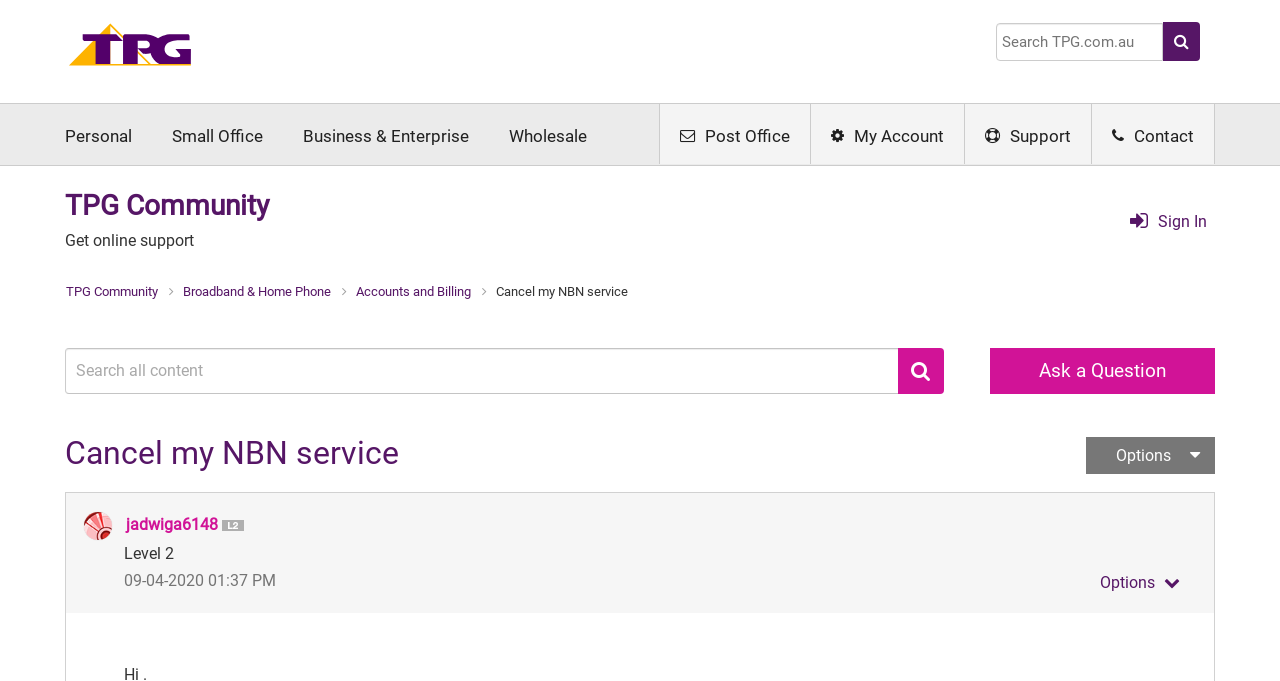Offer a meticulous caption that includes all visible features of the webpage.

The webpage is a forum post on the TPG Community website, specifically about canceling an NBN service. At the top left, there is a navigation menu with links to "Home", "Personal", "Small Office", "Business & Enterprise", "Wholesale", and "Post Office". To the right of this menu, there is a search box with a magnifying glass icon. 

Below the navigation menu, there is a heading that reads "TPG Community" with a link to the community homepage. Underneath this, there is a static text that says "Get online support". 

On the same level, there is a breadcrumb navigation that shows the path to the current page, with links to "TPG Community", "Broadband & Home Phone", "Accounts and Billing", and "Cancel my NBN service", which is currently disabled. 

To the right of the breadcrumb navigation, there is a "Sign In" link with a lock icon. 

The main content of the page is a forum post with a heading that reads "Cancel my NBN service". The post is written by a user named "jadwiga6148" and has a profile picture and a level indicator. The post is dated "09-04-2020 01:37 PM" and has a "Show post option menu" button. 

There are also some buttons and links on the right side of the page, including a "Search" button, an "Ask a Question" link, and an "Options" button.